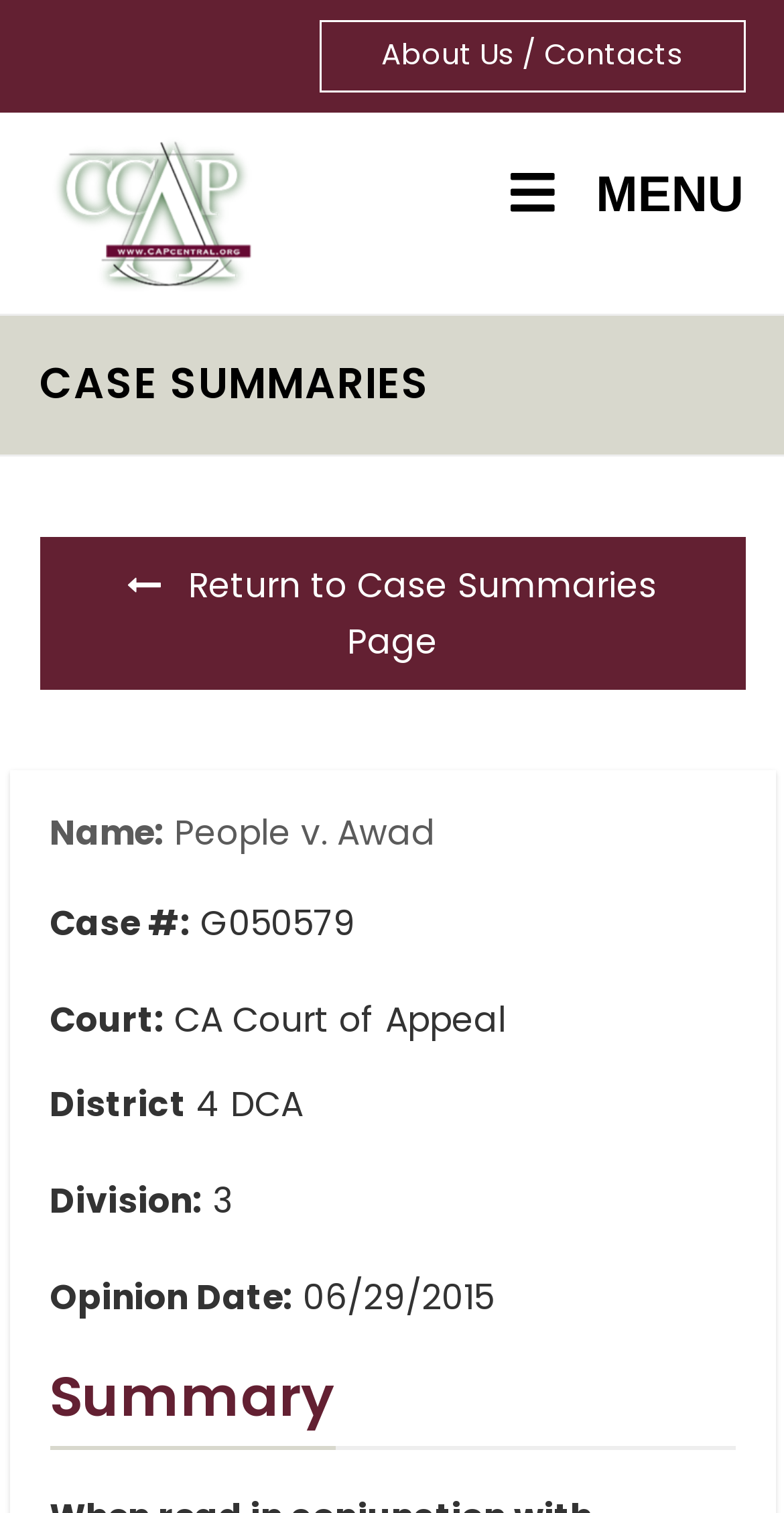Please determine the bounding box coordinates for the element with the description: "alt="Lyomark Pharma"".

None